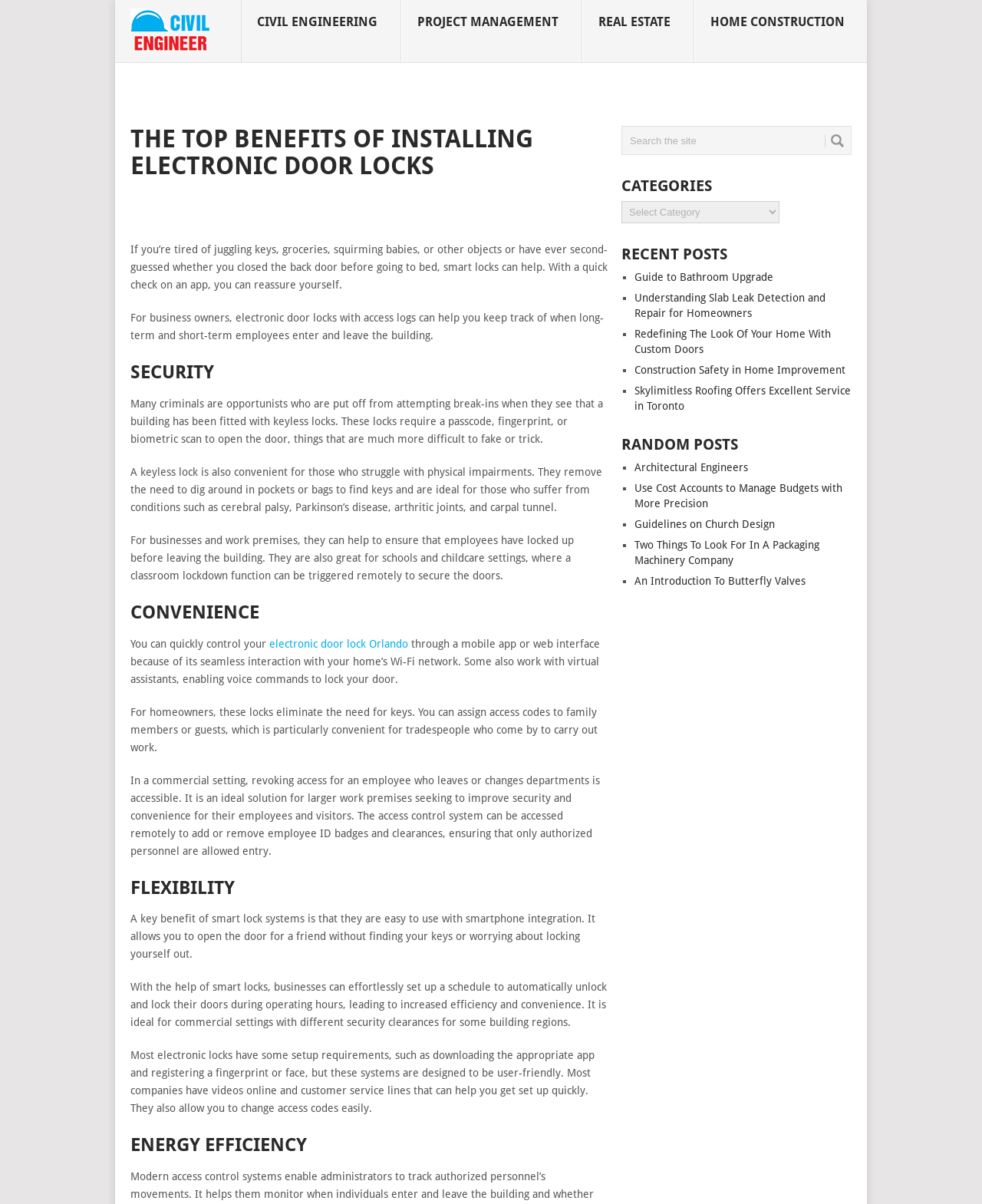Locate the bounding box coordinates of the region to be clicked to comply with the following instruction: "Click on CIVIL ENGINEERING". The coordinates must be four float numbers between 0 and 1, in the form [left, top, right, bottom].

[0.245, 0.0, 0.409, 0.052]